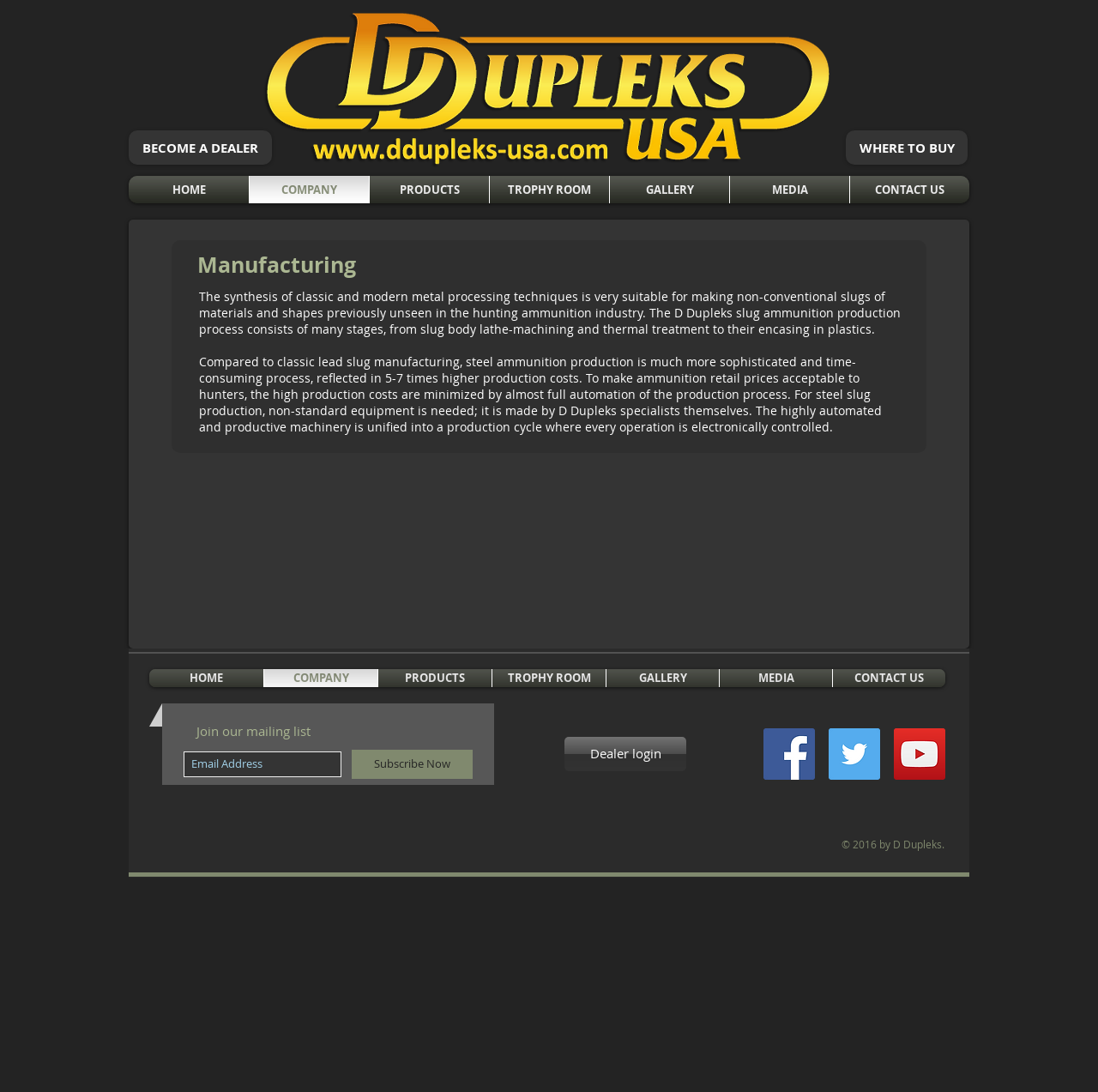What social media platforms are available?
Please give a detailed and elaborate answer to the question.

I found this information by looking at the 'Social Bar' list, which has links to Facebook, Twitter, and YouTube social media platforms. Each link has an icon representing the respective social media platform.